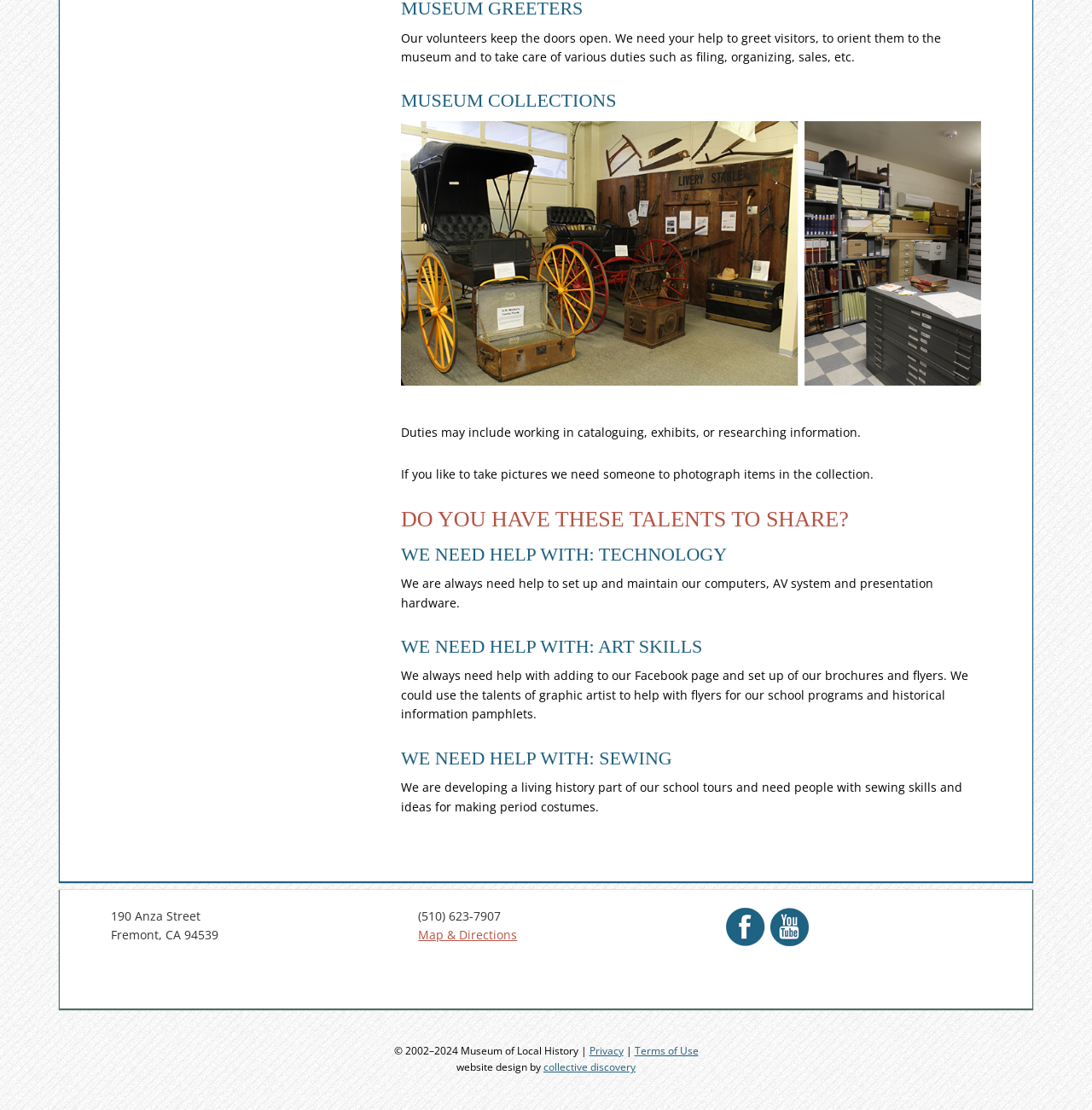Who designed the museum's website?
Please elaborate on the answer to the question with detailed information.

I found this information by reading the static text element at the bottom of the webpage, which mentions the website design credits.